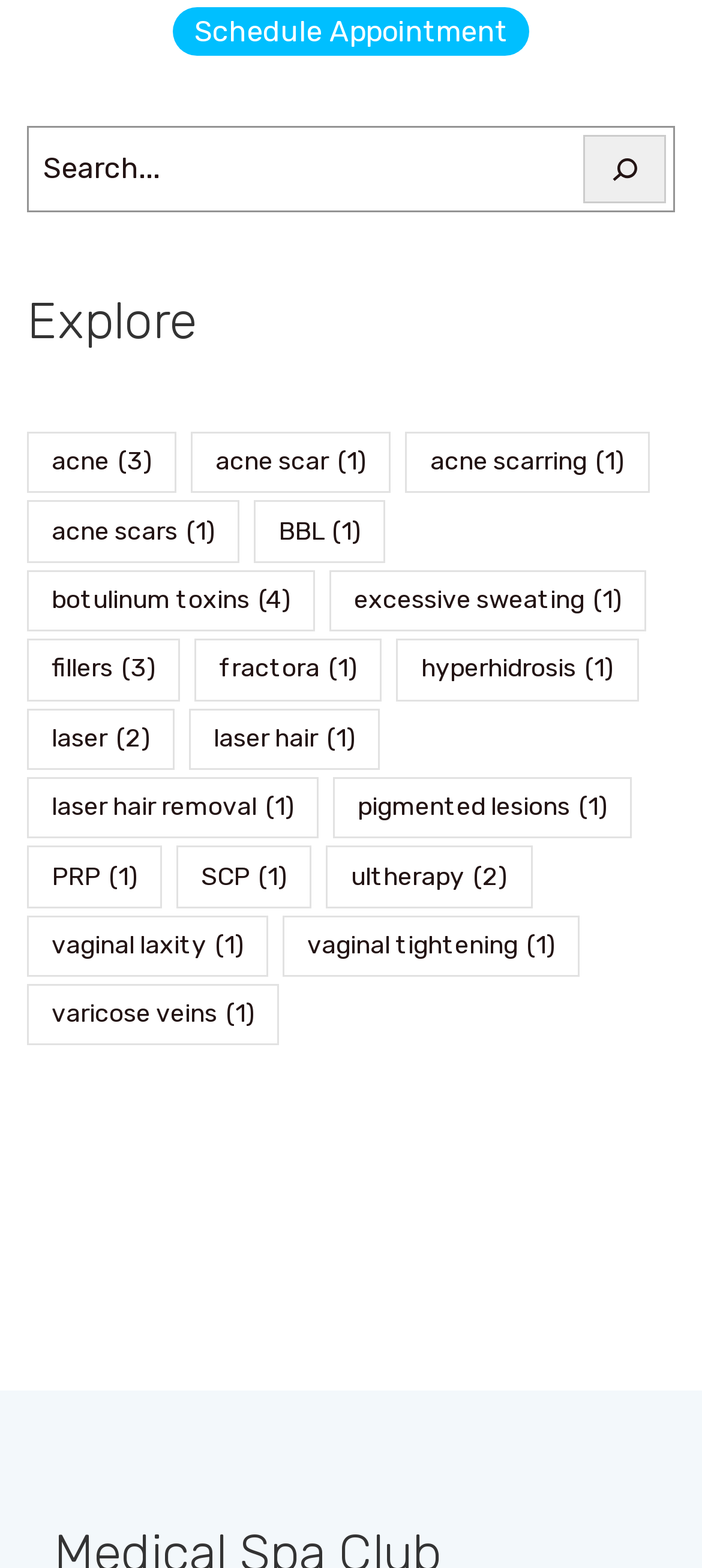Pinpoint the bounding box coordinates of the element you need to click to execute the following instruction: "Explore acne". The bounding box should be represented by four float numbers between 0 and 1, in the format [left, top, right, bottom].

[0.038, 0.275, 0.252, 0.315]